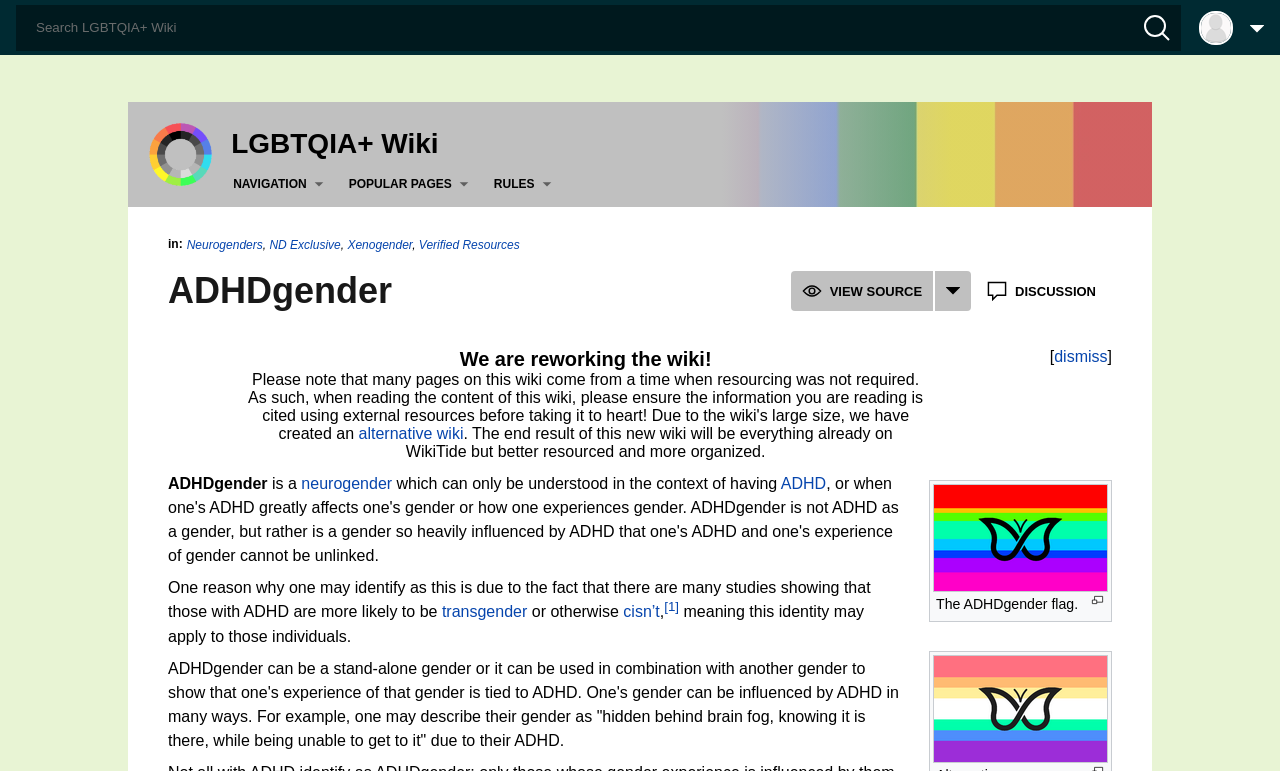Identify the bounding box coordinates of the section to be clicked to complete the task described by the following instruction: "Search LGBTQIA+ Wiki". The coordinates should be four float numbers between 0 and 1, formatted as [left, top, right, bottom].

[0.012, 0.006, 0.922, 0.065]